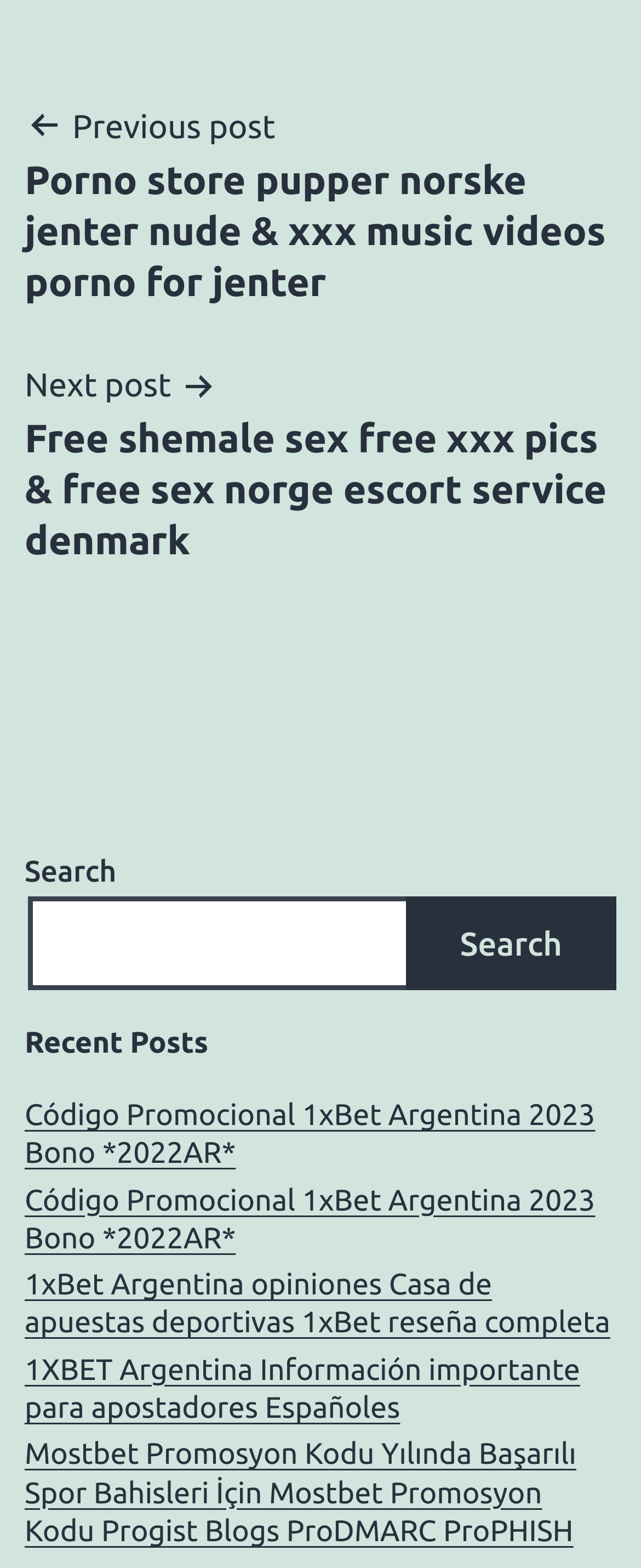Please find the bounding box coordinates of the element's region to be clicked to carry out this instruction: "View recent post".

[0.038, 0.7, 0.962, 0.749]